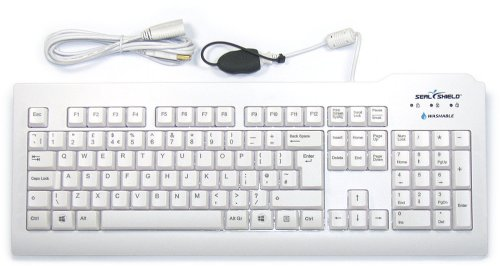Please answer the following query using a single word or phrase: 
What is the length of the keyboard's cable?

2-meter